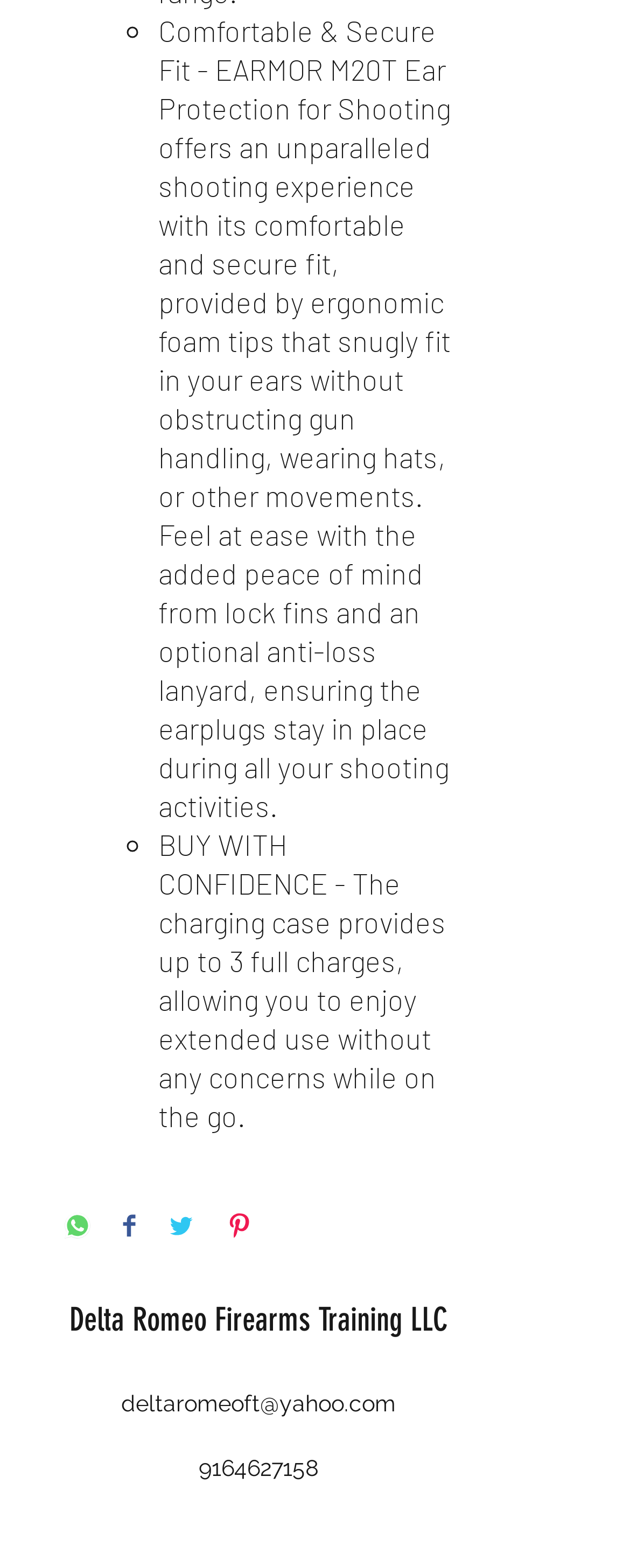Using the format (top-left x, top-left y, bottom-right x, bottom-right y), and given the element description, identify the bounding box coordinates within the screenshot: 9164627158

[0.315, 0.928, 0.505, 0.945]